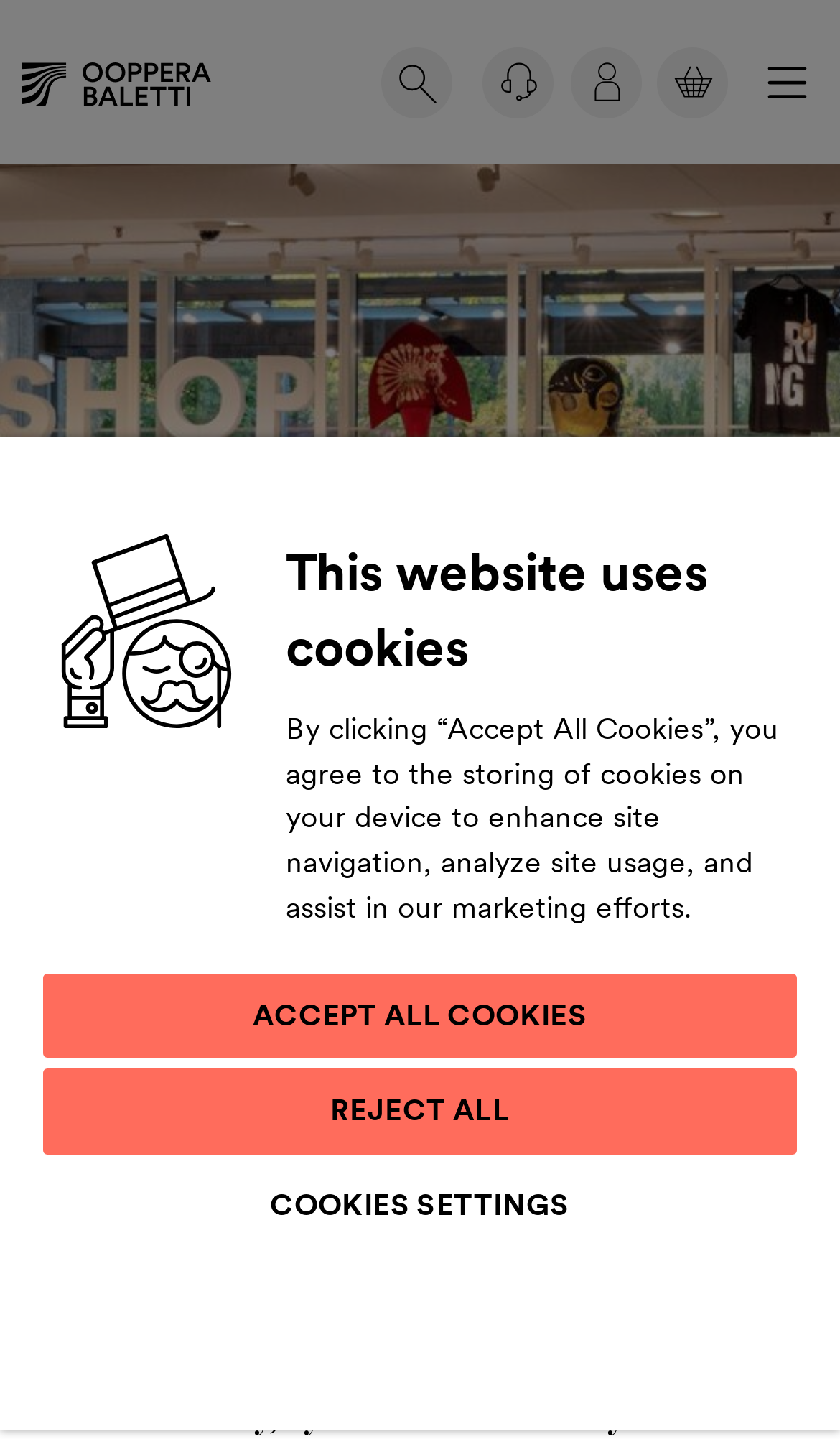Extract the bounding box coordinates of the UI element described by: "parent_node: SEARCH". The coordinates should include four float numbers ranging from 0 to 1, e.g., [left, top, right, bottom].

[0.026, 0.04, 0.251, 0.074]